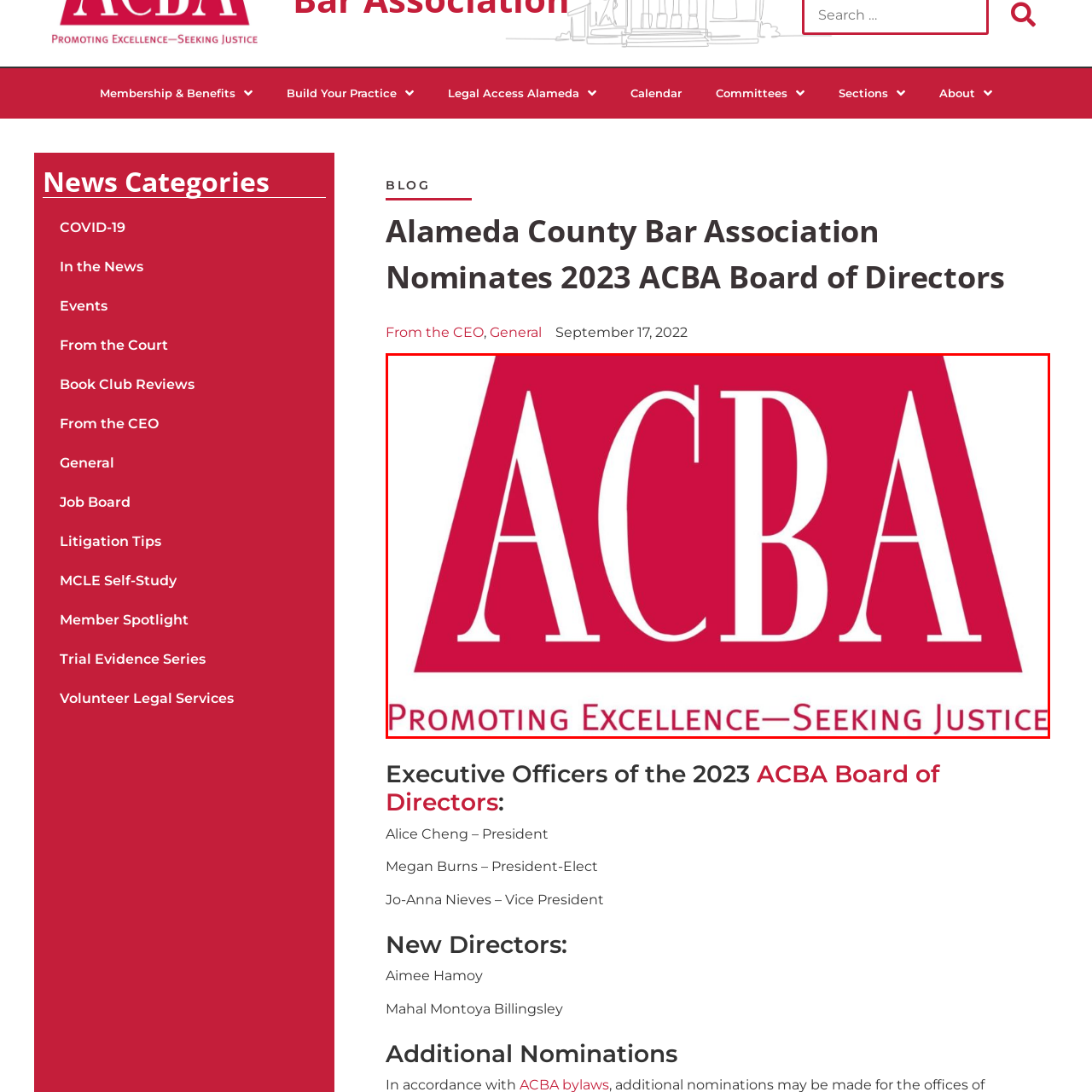What is the purpose of the Alameda County Bar Association? Focus on the image highlighted by the red bounding box and respond with a single word or a brief phrase.

Promoting Excellence—Seeking Justice